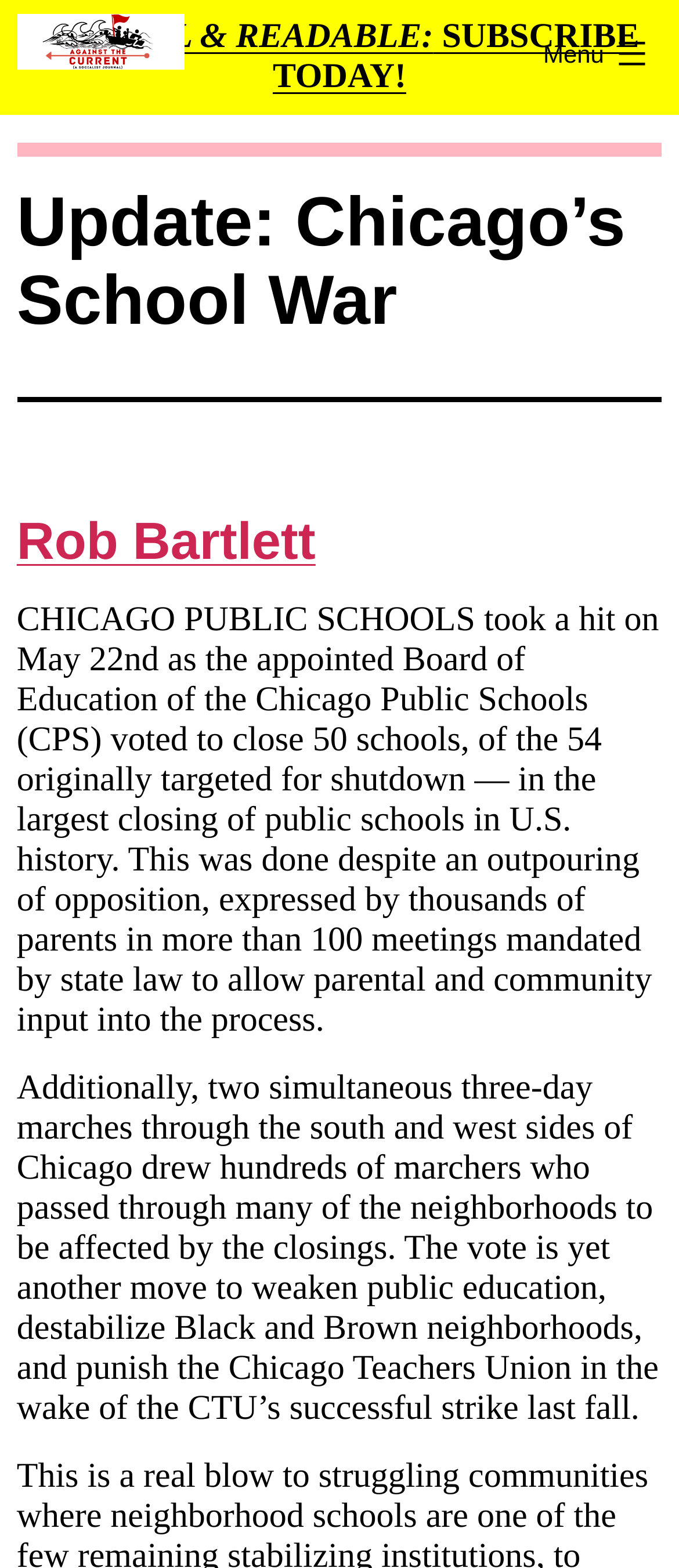Respond to the question below with a single word or phrase:
What is the name of the author of the article?

Rob Bartlett